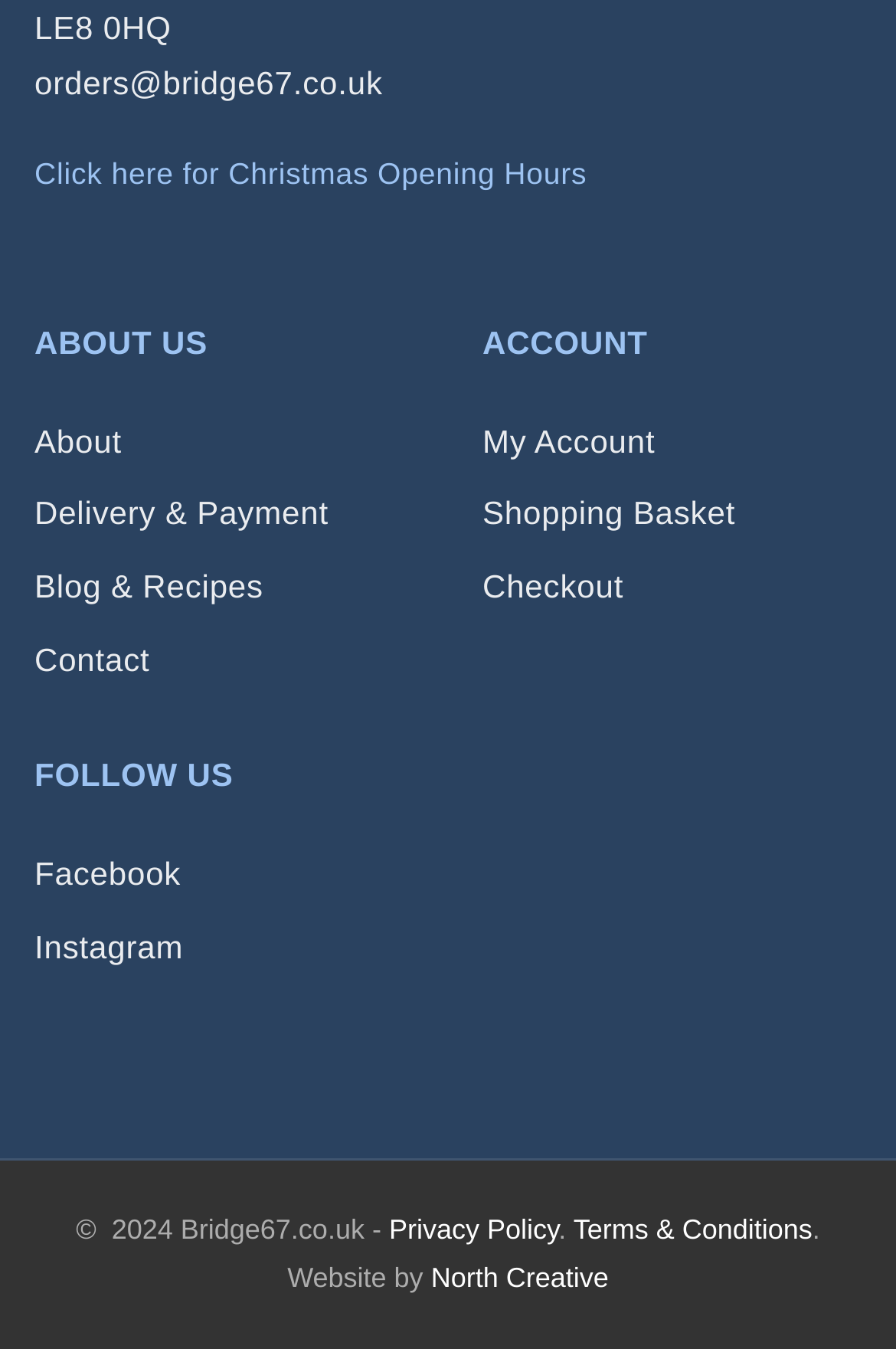What is the company's postcode?
Respond with a short answer, either a single word or a phrase, based on the image.

LE8 0HQ